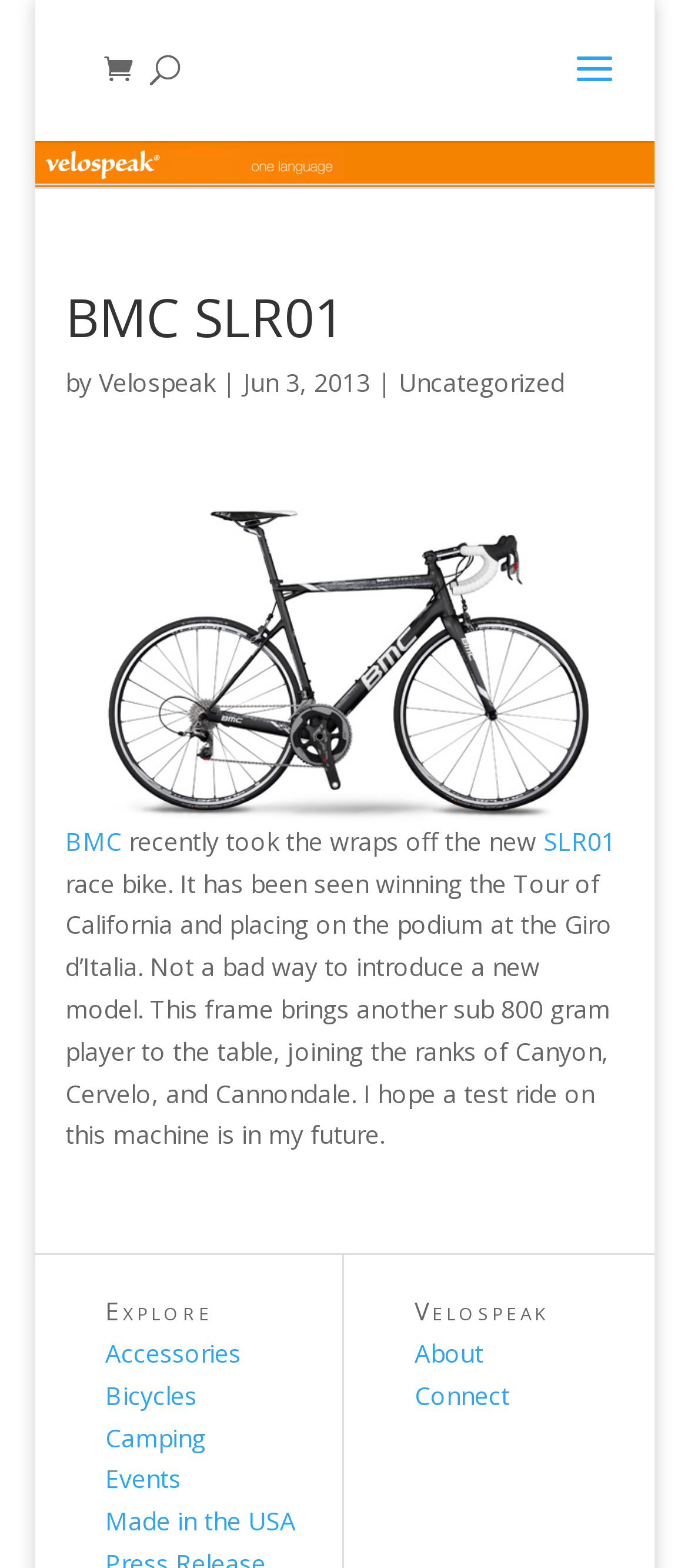Pinpoint the bounding box coordinates of the clickable area necessary to execute the following instruction: "read the article about BMC SLR01". The coordinates should be given as four float numbers between 0 and 1, namely [left, top, right, bottom].

[0.095, 0.186, 0.905, 0.766]